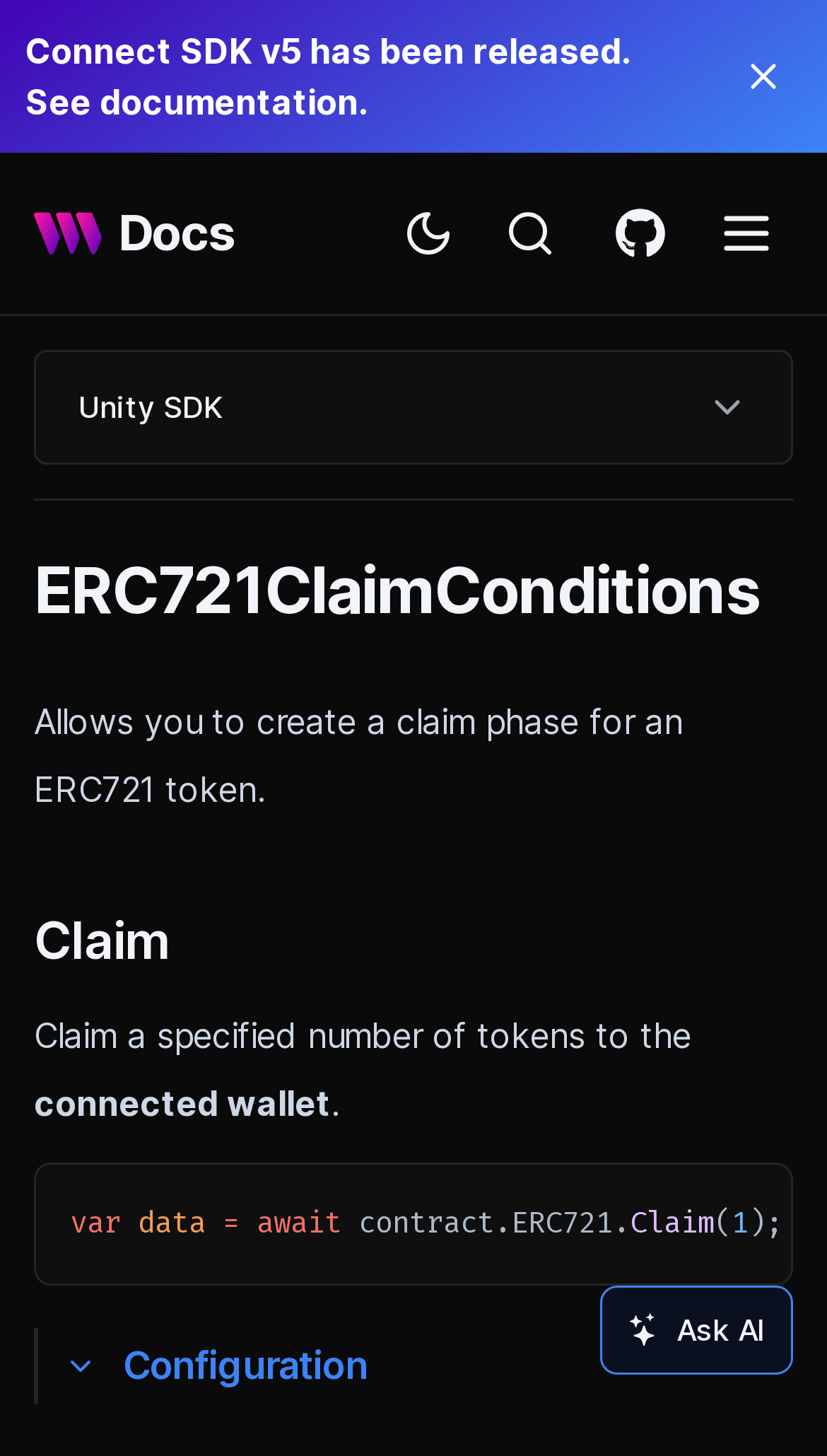Please specify the bounding box coordinates of the clickable region to carry out the following instruction: "Connect SDK v5 documentation". The coordinates should be four float numbers between 0 and 1, in the format [left, top, right, bottom].

[0.031, 0.017, 0.795, 0.087]